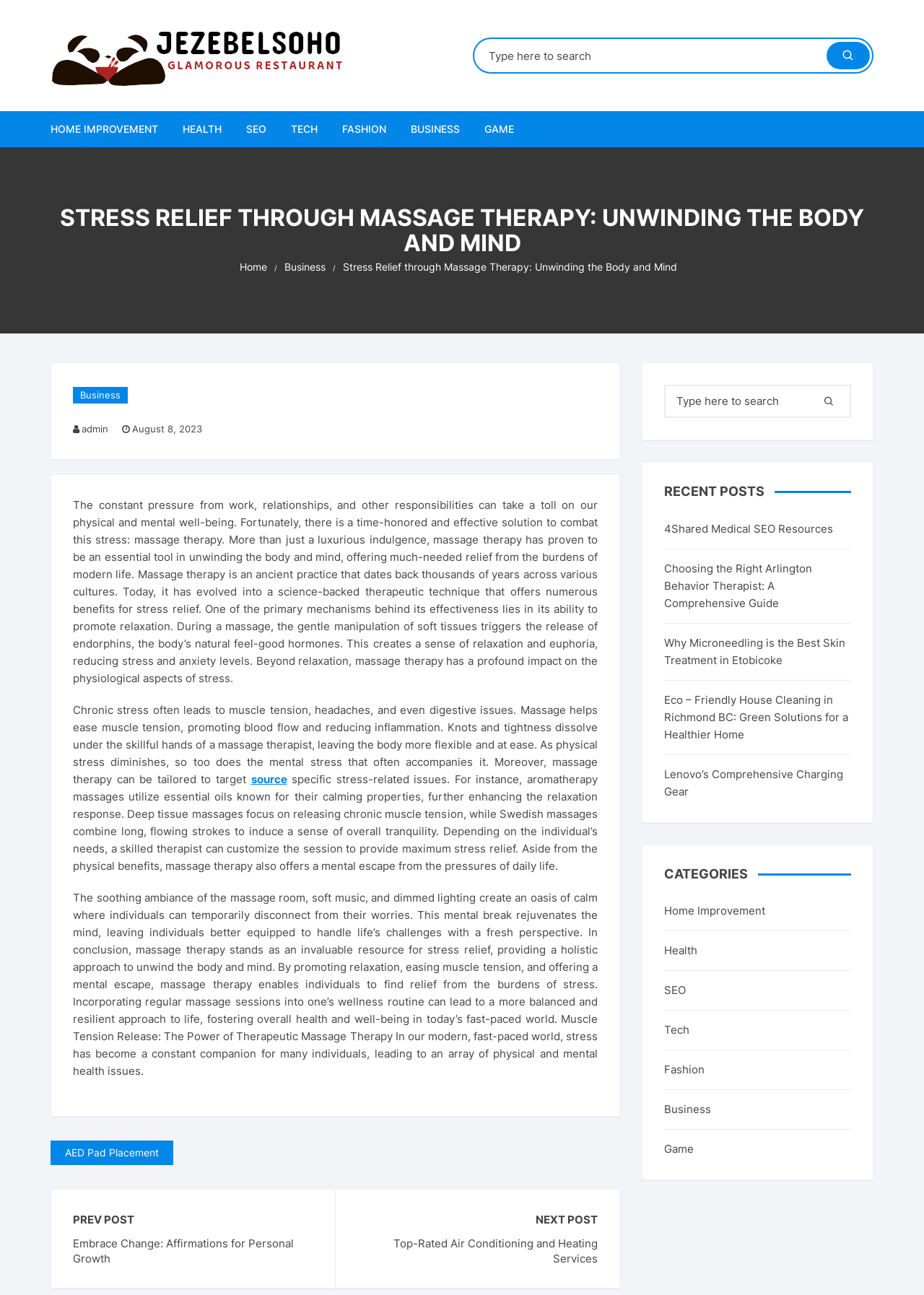What is the effect of massage on muscle tension?
Refer to the image and give a detailed answer to the question.

According to the webpage, massage helps ease muscle tension, promoting blood flow and reducing inflammation. This is achieved through the gentle manipulation of soft tissues, which triggers the release of endorphins, the body's natural feel-good hormones.